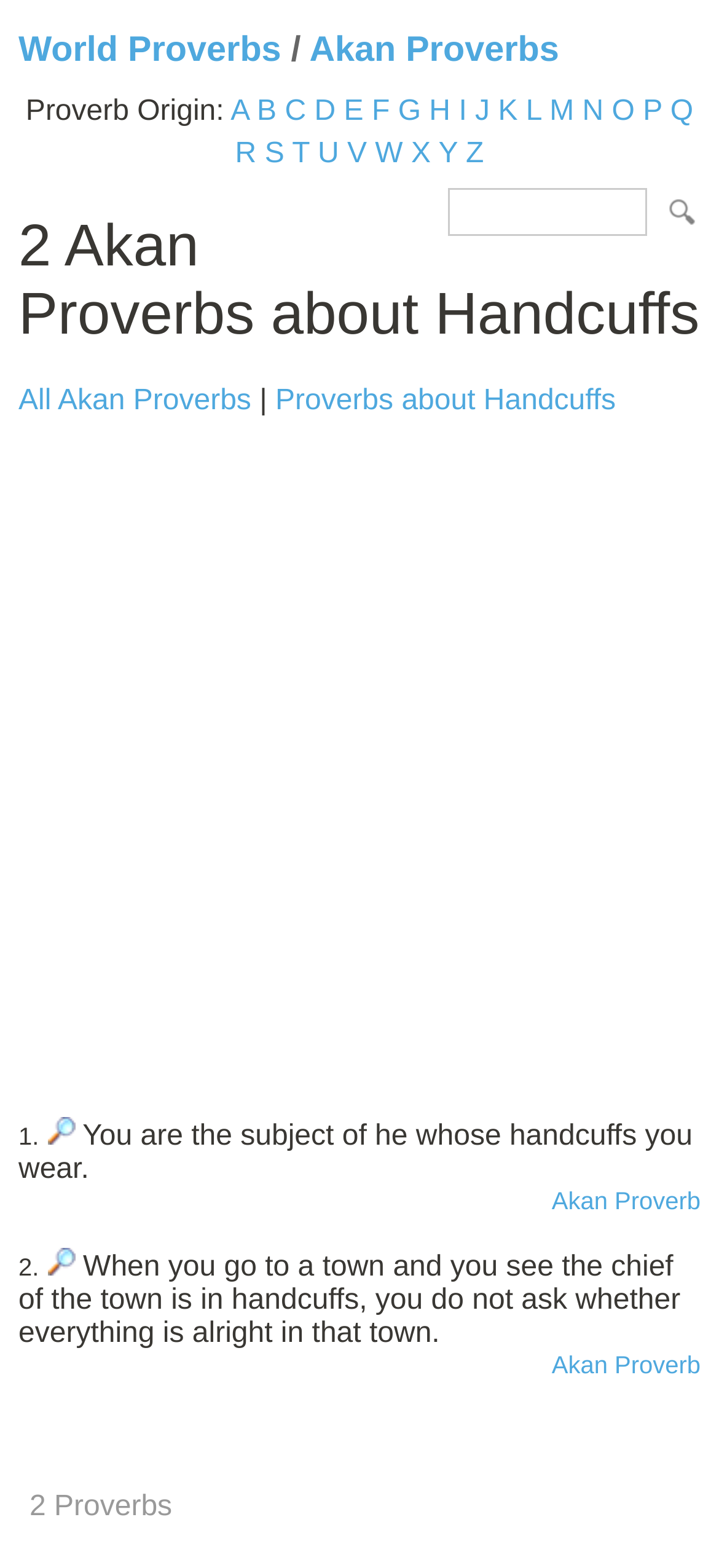Locate the bounding box coordinates of the area you need to click to fulfill this instruction: 'Click on the 'World Proverbs' link'. The coordinates must be in the form of four float numbers ranging from 0 to 1: [left, top, right, bottom].

[0.026, 0.02, 0.391, 0.045]